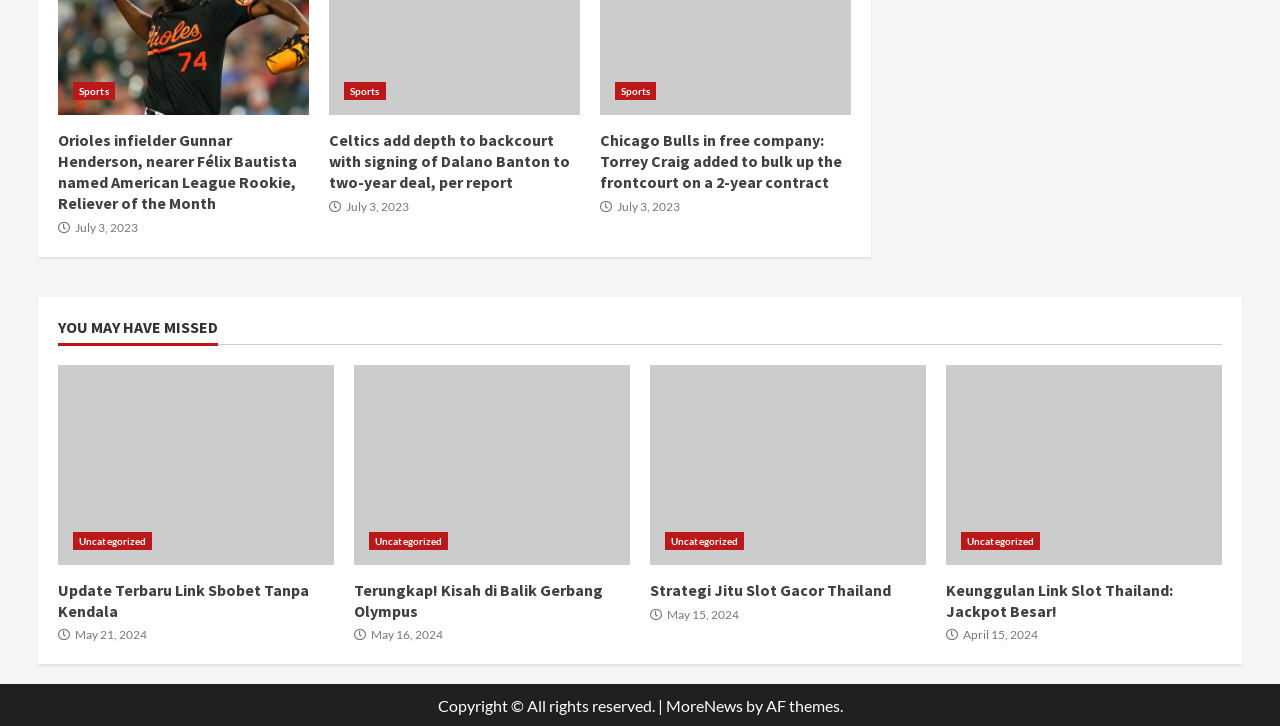Show the bounding box coordinates of the region that should be clicked to follow the instruction: "View the 'YOU MAY HAVE MISSED' section."

[0.045, 0.436, 0.955, 0.475]